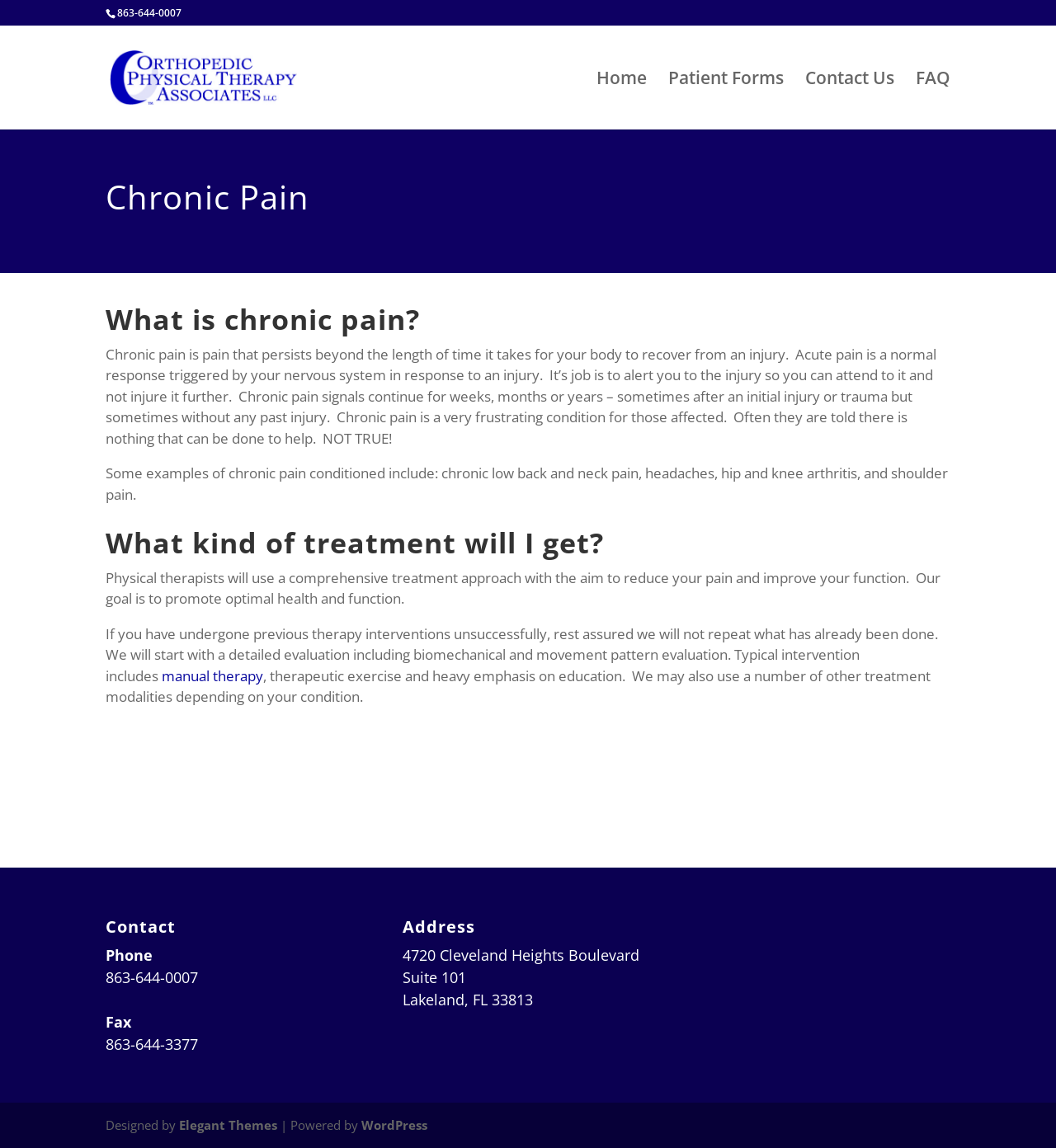Please identify the bounding box coordinates of the element that needs to be clicked to perform the following instruction: "read disclaimer".

None